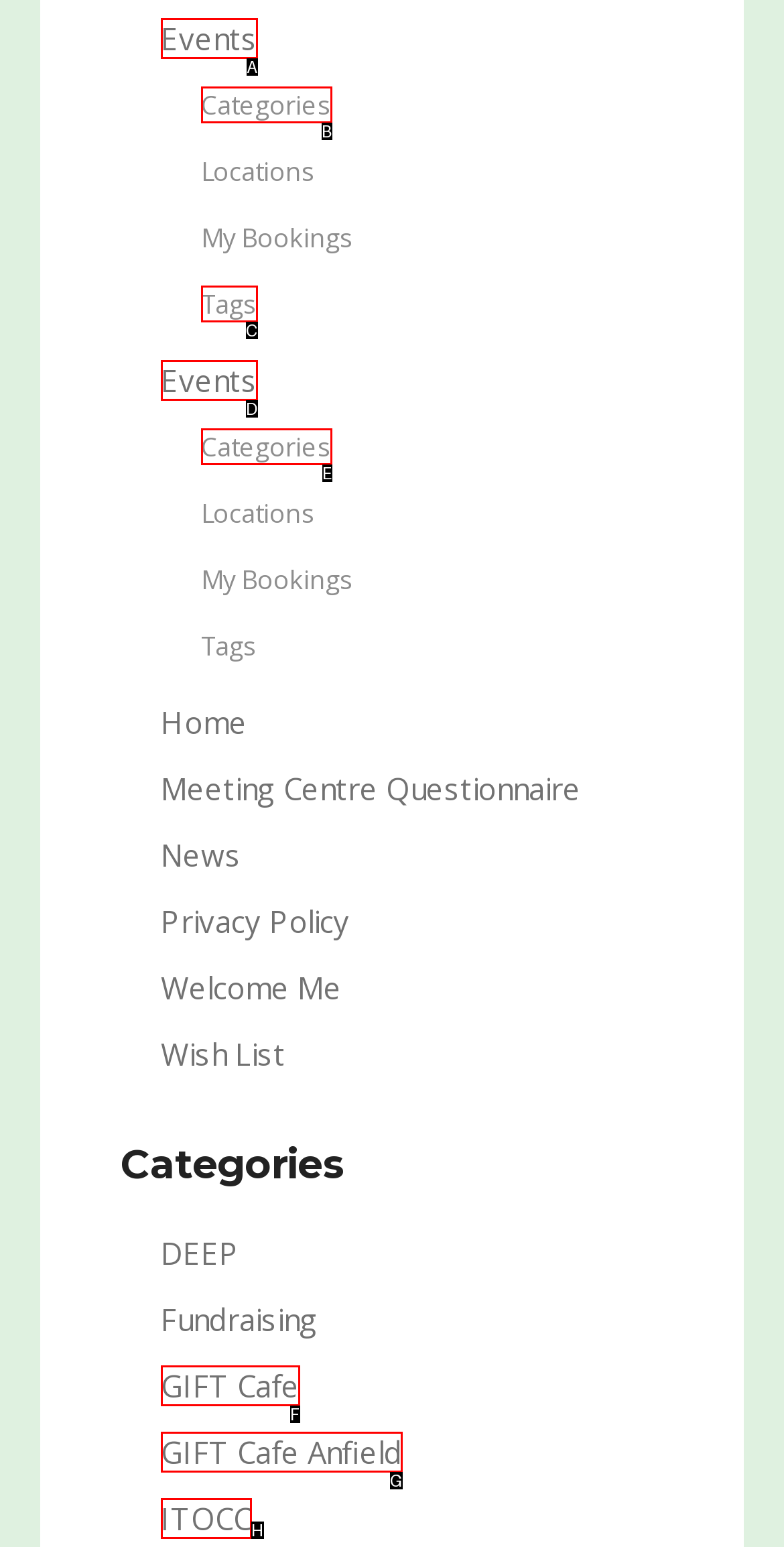Which HTML element fits the description: GIFT Cafe? Respond with the letter of the appropriate option directly.

F